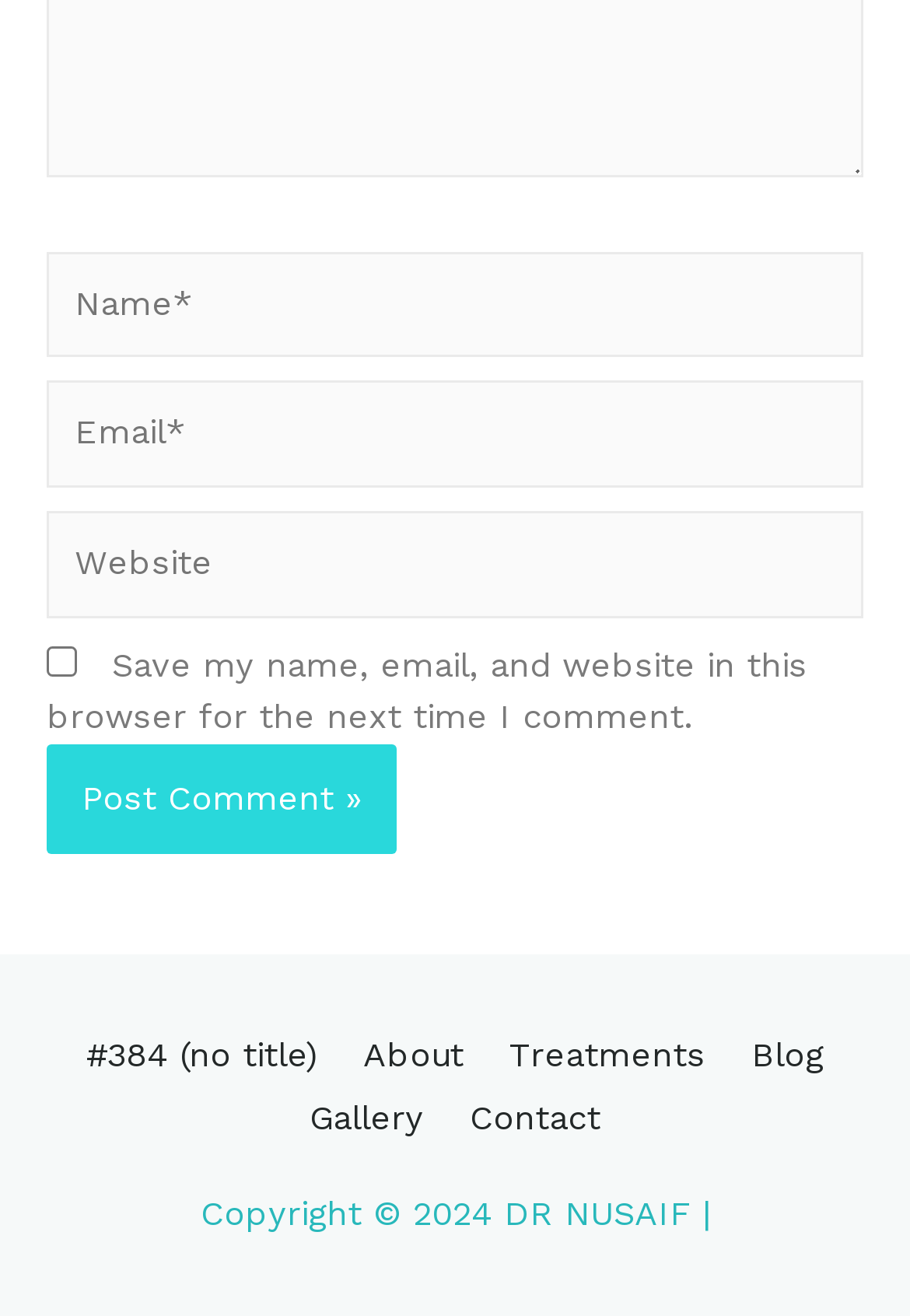Please determine the bounding box coordinates of the section I need to click to accomplish this instruction: "Input your email".

[0.051, 0.29, 0.949, 0.371]